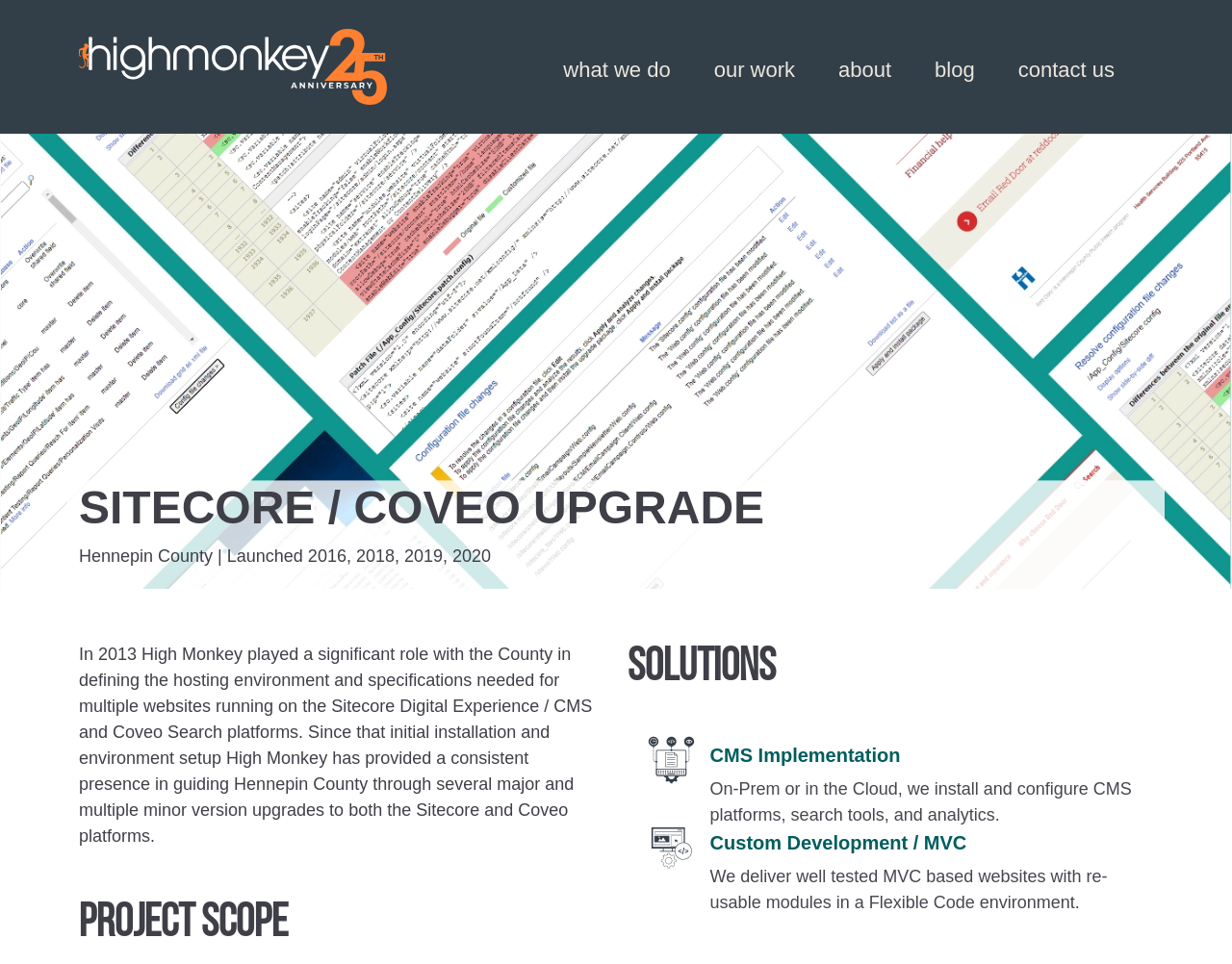Locate the bounding box coordinates of the element you need to click to accomplish the task described by this instruction: "Click High Monkey Logo".

[0.064, 0.03, 0.314, 0.109]